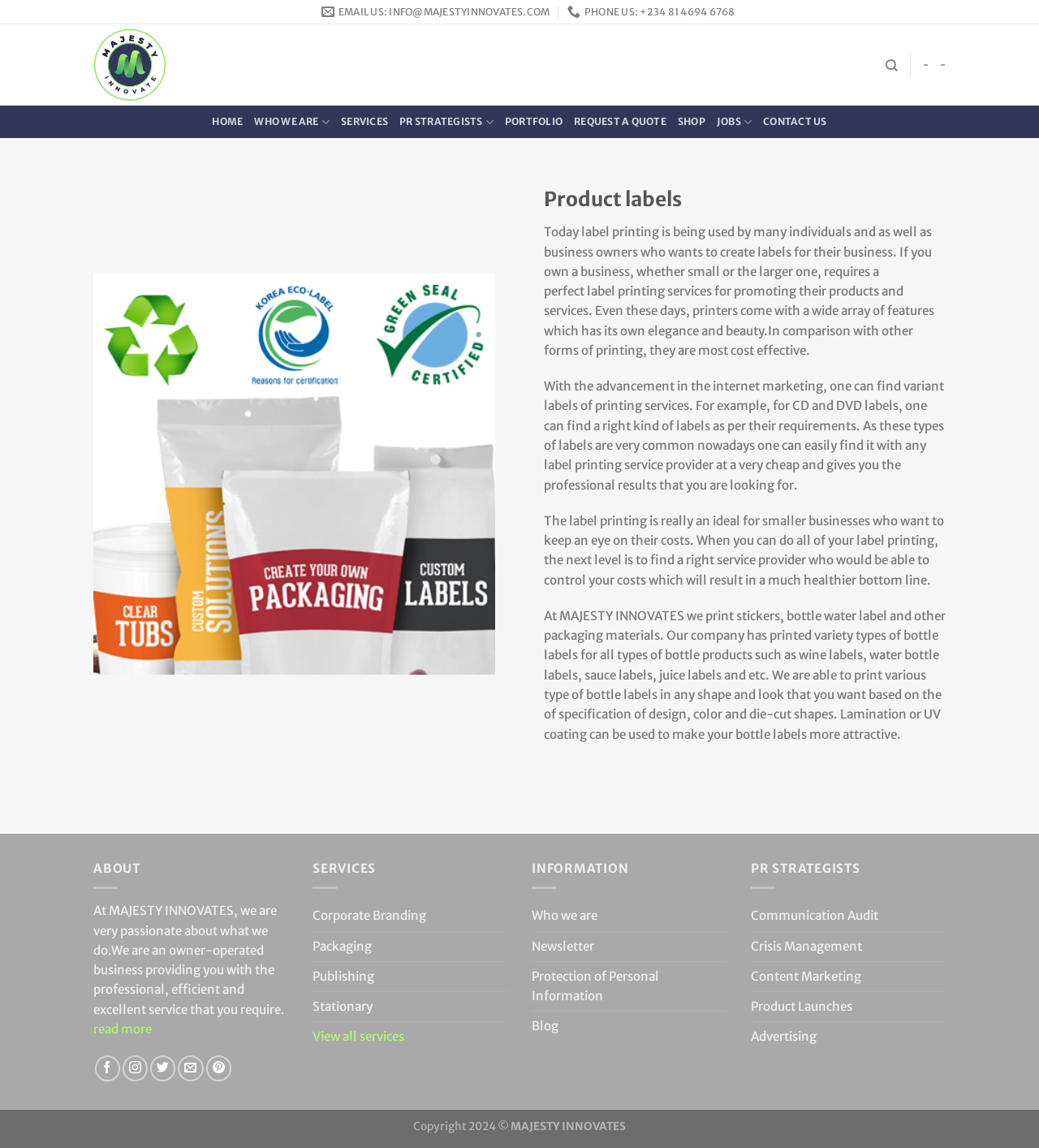Determine the bounding box coordinates for the element that should be clicked to follow this instruction: "Click on the 'CONTACT US' link". The coordinates should be given as four float numbers between 0 and 1, in the format [left, top, right, bottom].

[0.735, 0.094, 0.796, 0.119]